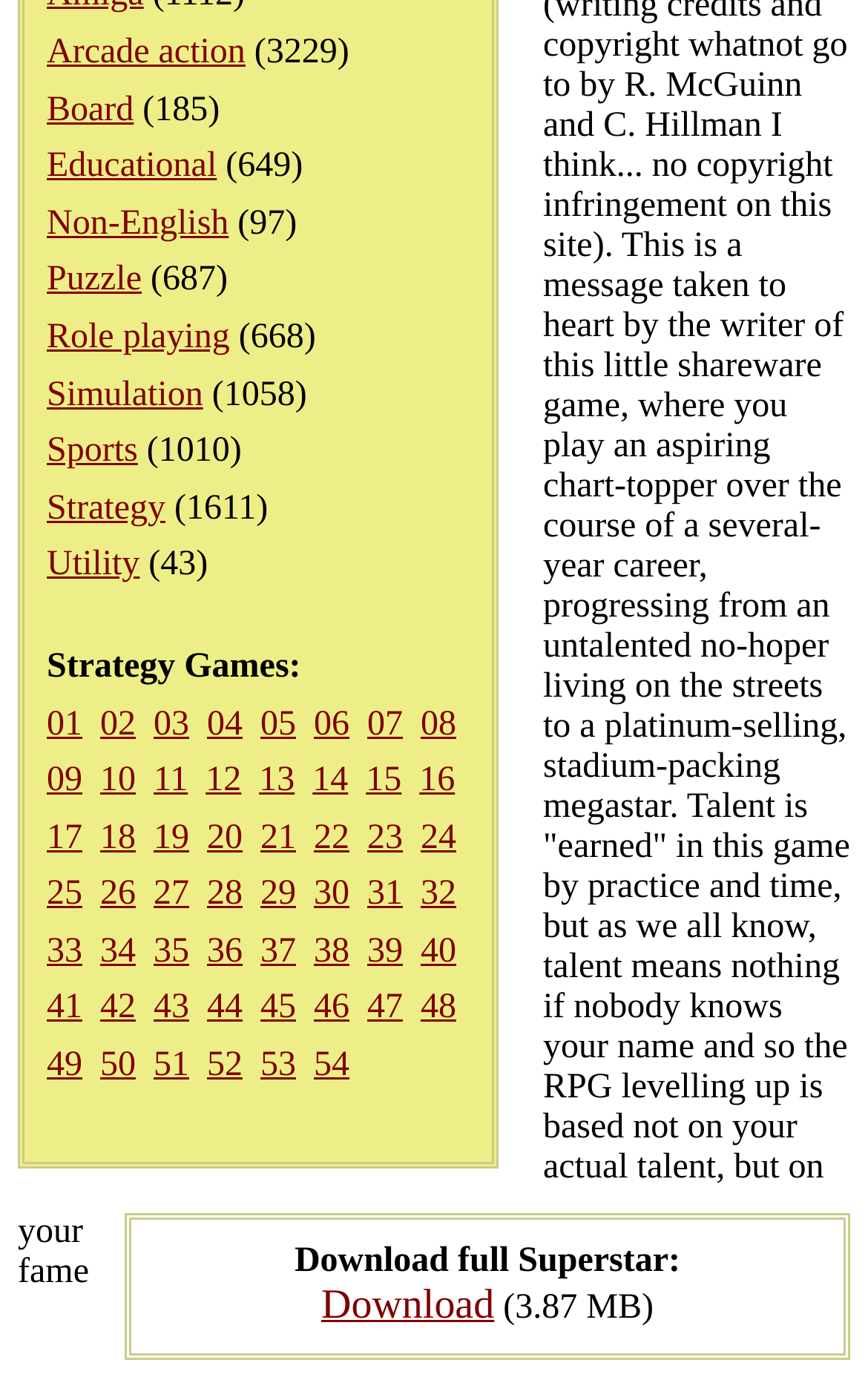Using the element description provided, determine the bounding box coordinates in the format (top-left x, top-left y, bottom-right x, bottom-right y). Ensure that all values are floating point numbers between 0 and 1. Element description: Arcade action

[0.054, 0.024, 0.283, 0.052]